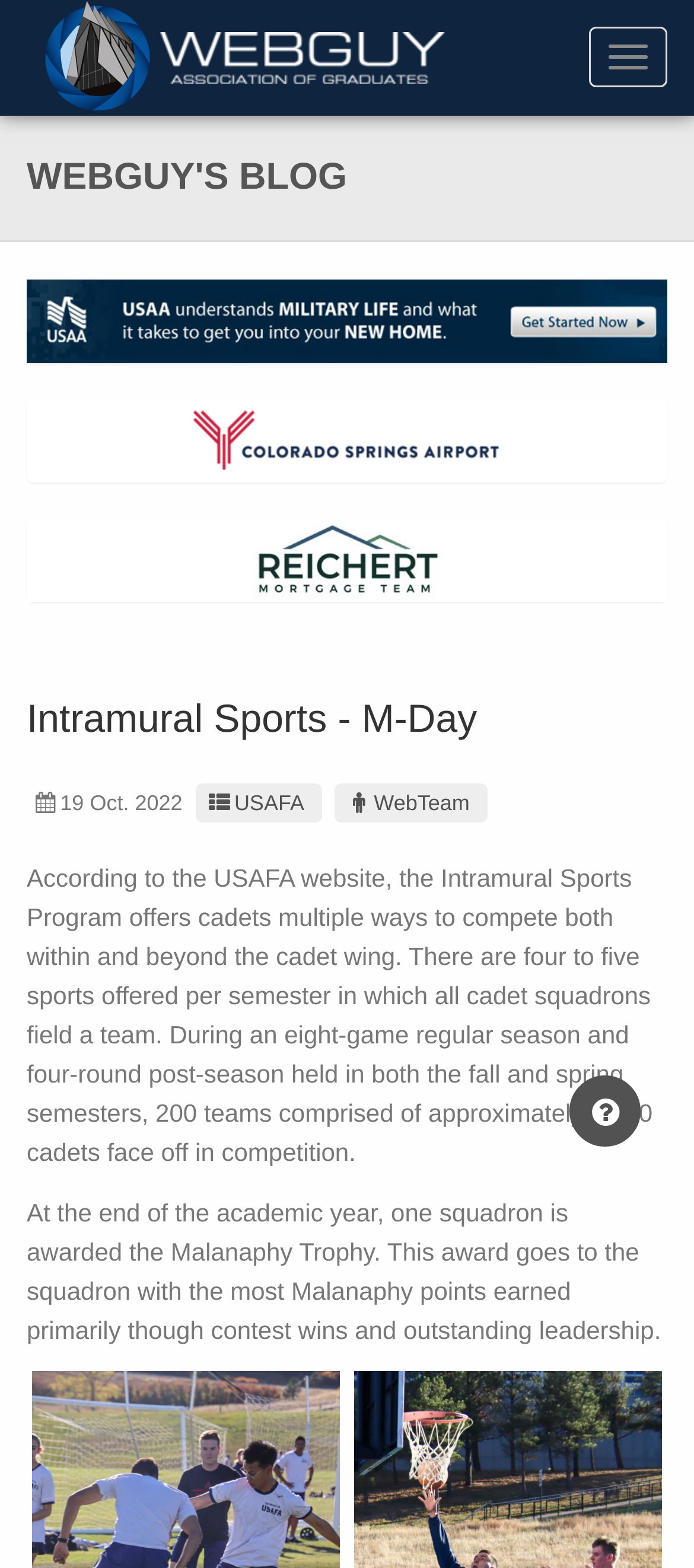Examine the screenshot and answer the question in as much detail as possible: What is the duration of the regular season?

The text states, 'During an eight-game regular season and four-round post-season held in both the fall and spring semesters...' This information is found in the paragraph describing the Intramural Sports Program.